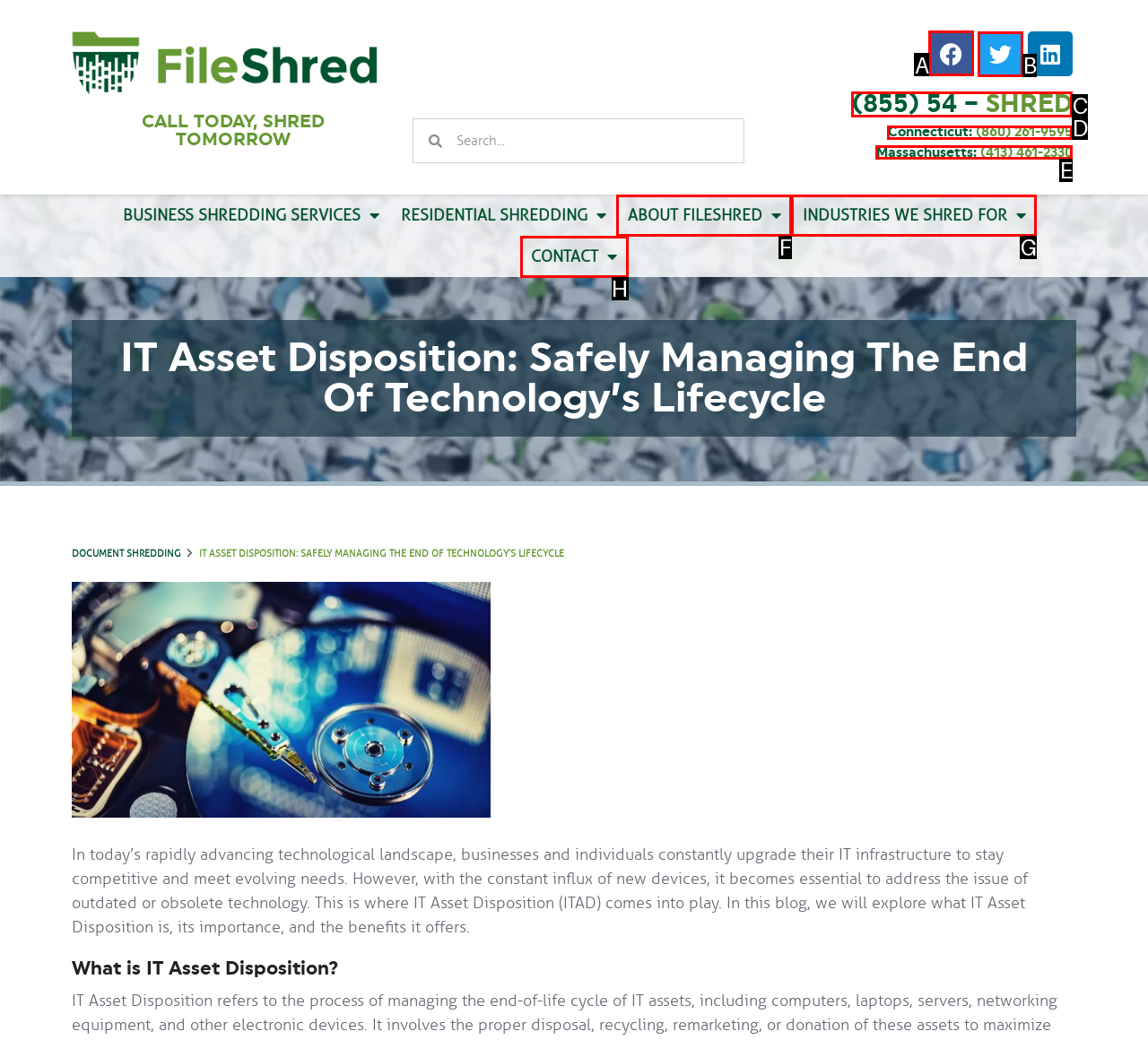For the task: Visit Facebook page, identify the HTML element to click.
Provide the letter corresponding to the right choice from the given options.

A